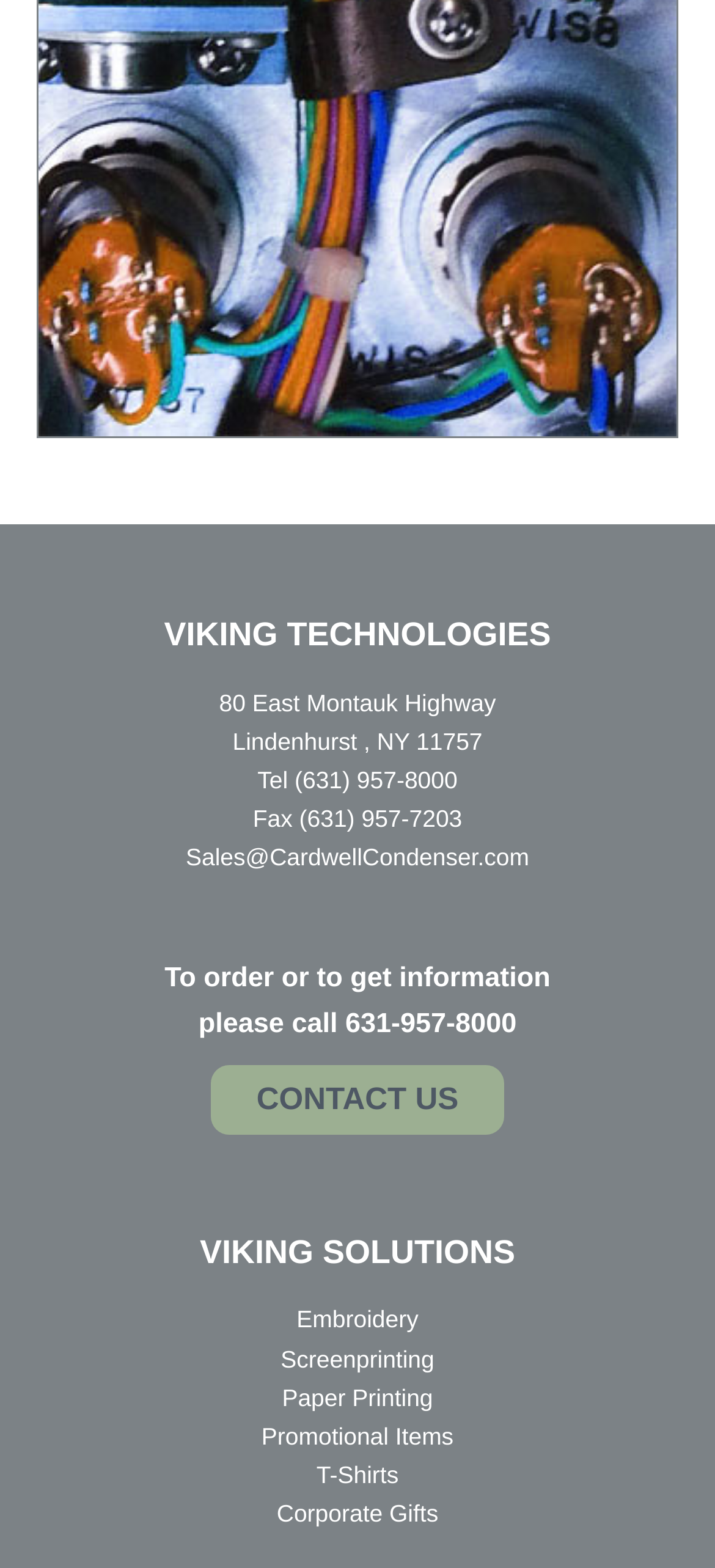Highlight the bounding box of the UI element that corresponds to this description: "Contact US".

[0.295, 0.679, 0.705, 0.723]